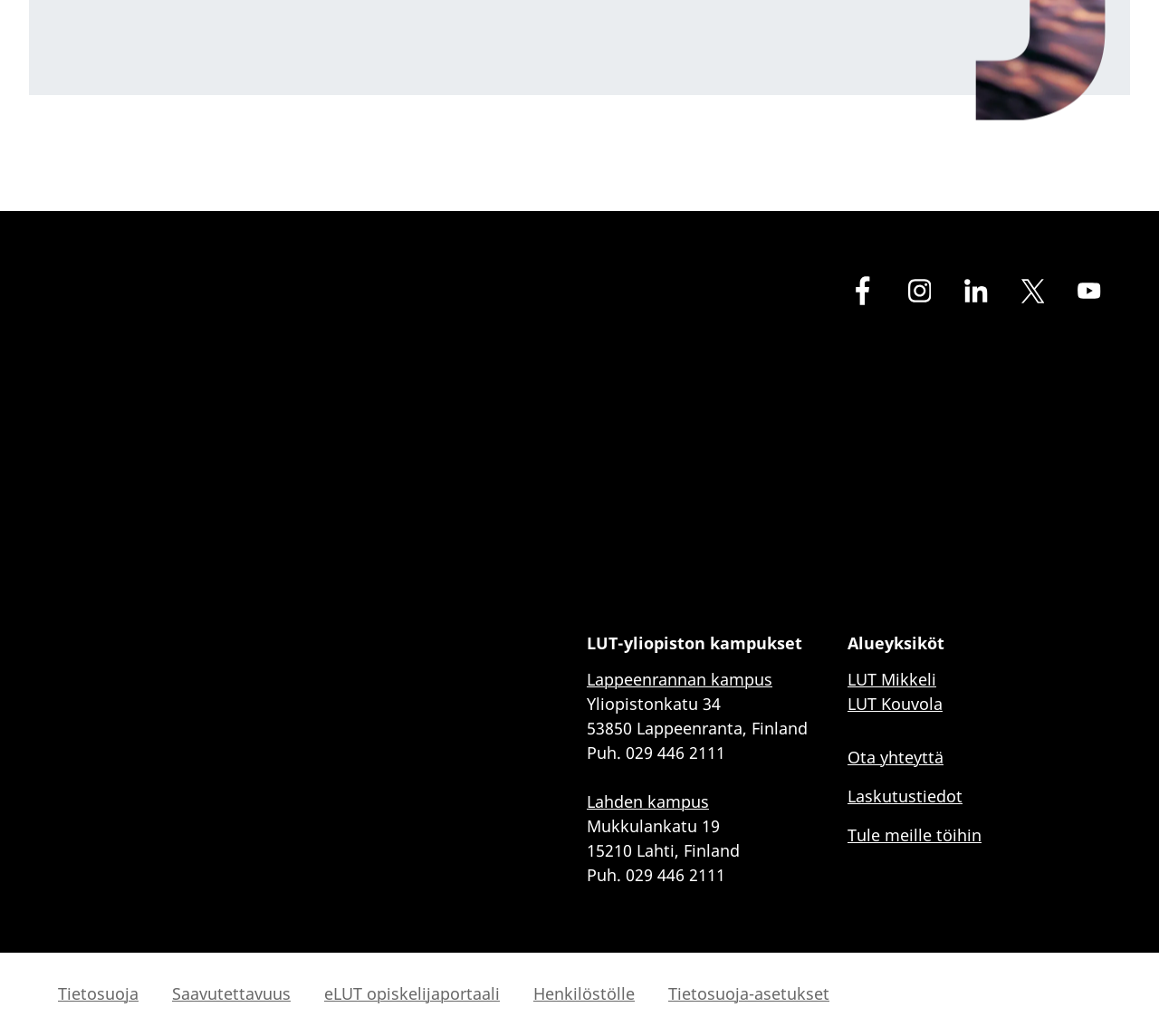What is the postal code of LUT-yliopisto's Lahden kampus?
Please provide a comprehensive answer based on the details in the screenshot.

The postal code can be found in the campus addresses section, where it lists '15210 Lahti, Finland' as the address for Lahden kampus.